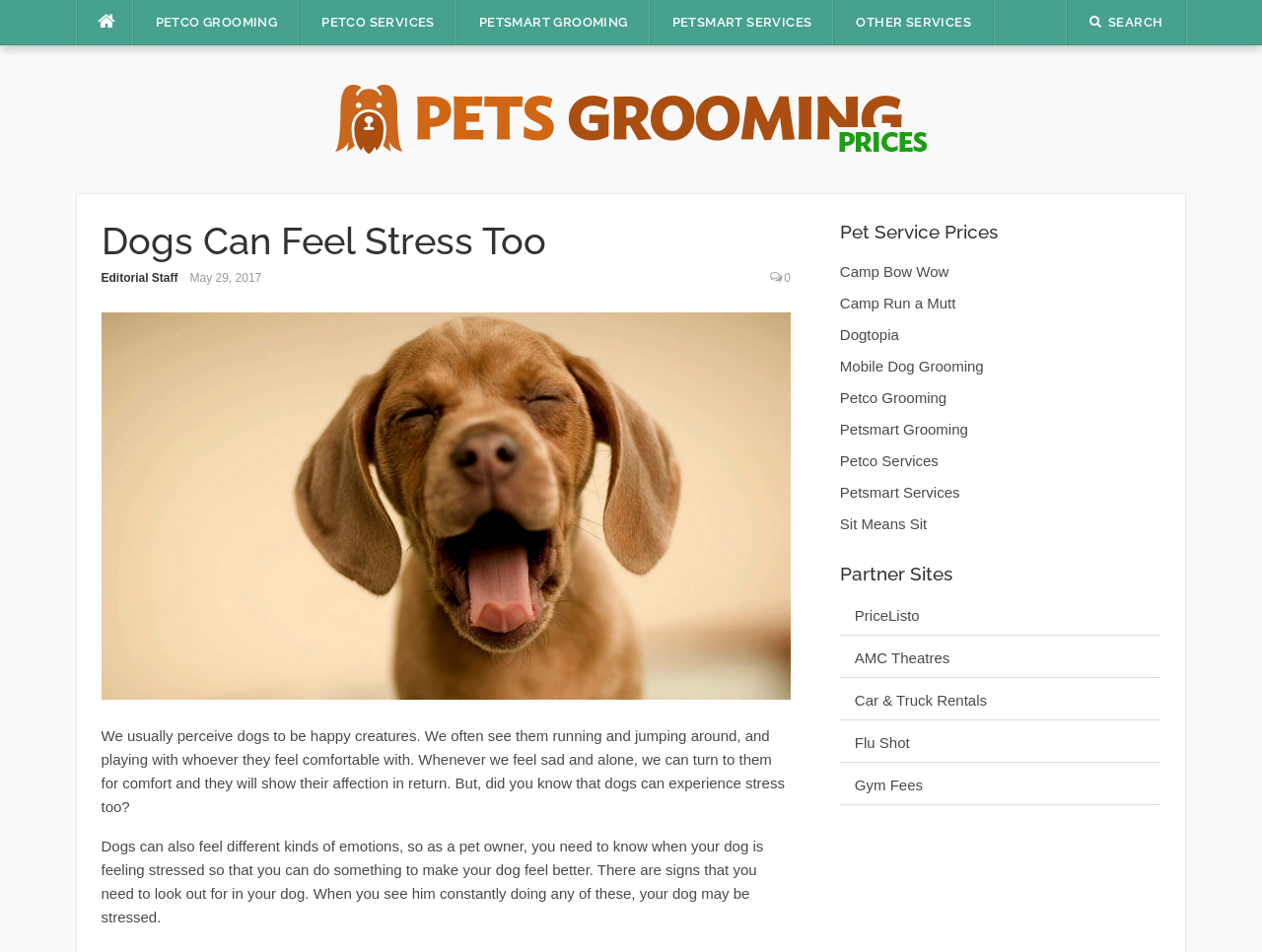Please identify the bounding box coordinates of the element's region that should be clicked to execute the following instruction: "Read about Pet Service Prices". The bounding box coordinates must be four float numbers between 0 and 1, i.e., [left, top, right, bottom].

[0.665, 0.23, 0.919, 0.257]